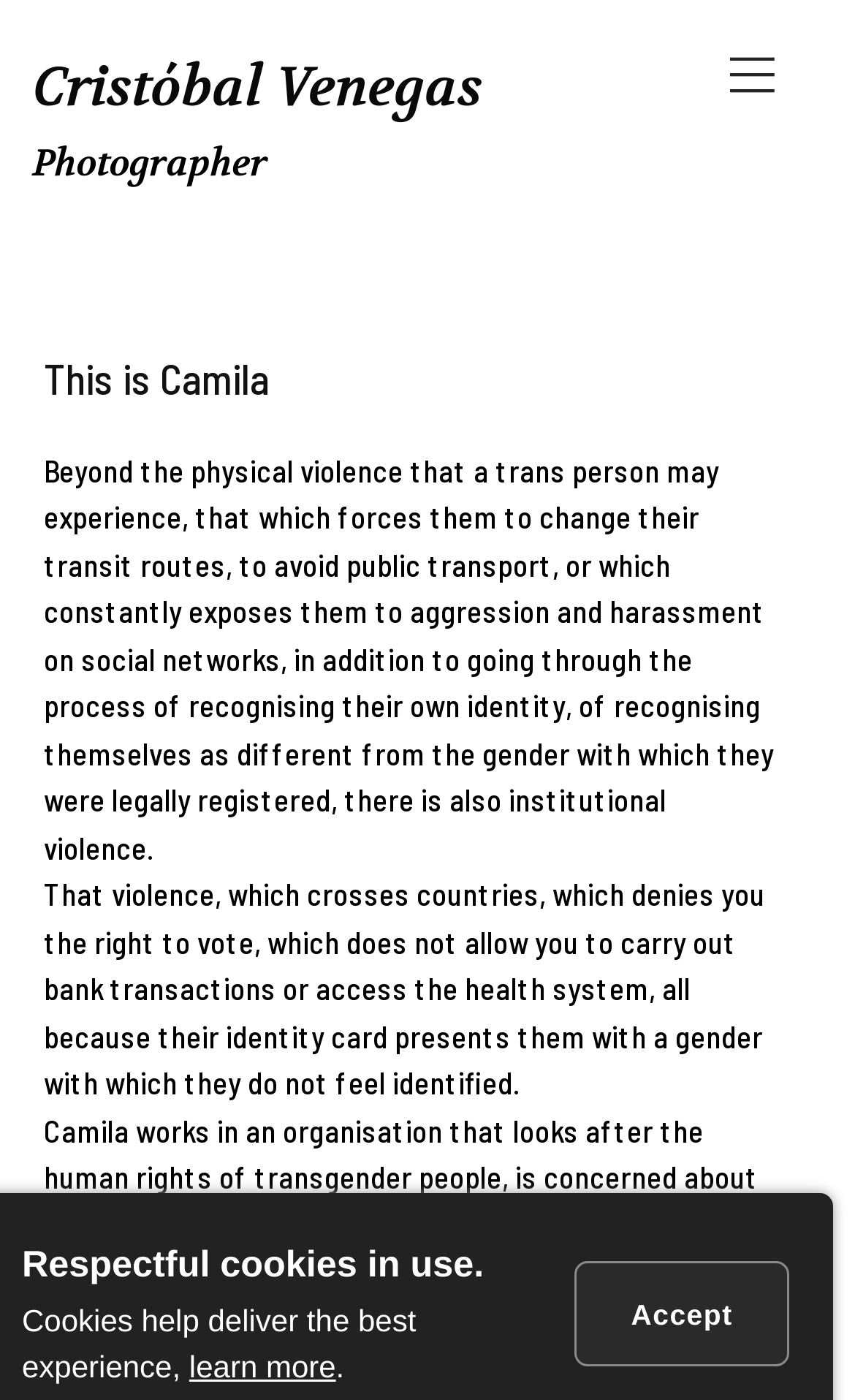Find the bounding box of the UI element described as: "Homilies". The bounding box coordinates should be given as four float values between 0 and 1, i.e., [left, top, right, bottom].

None